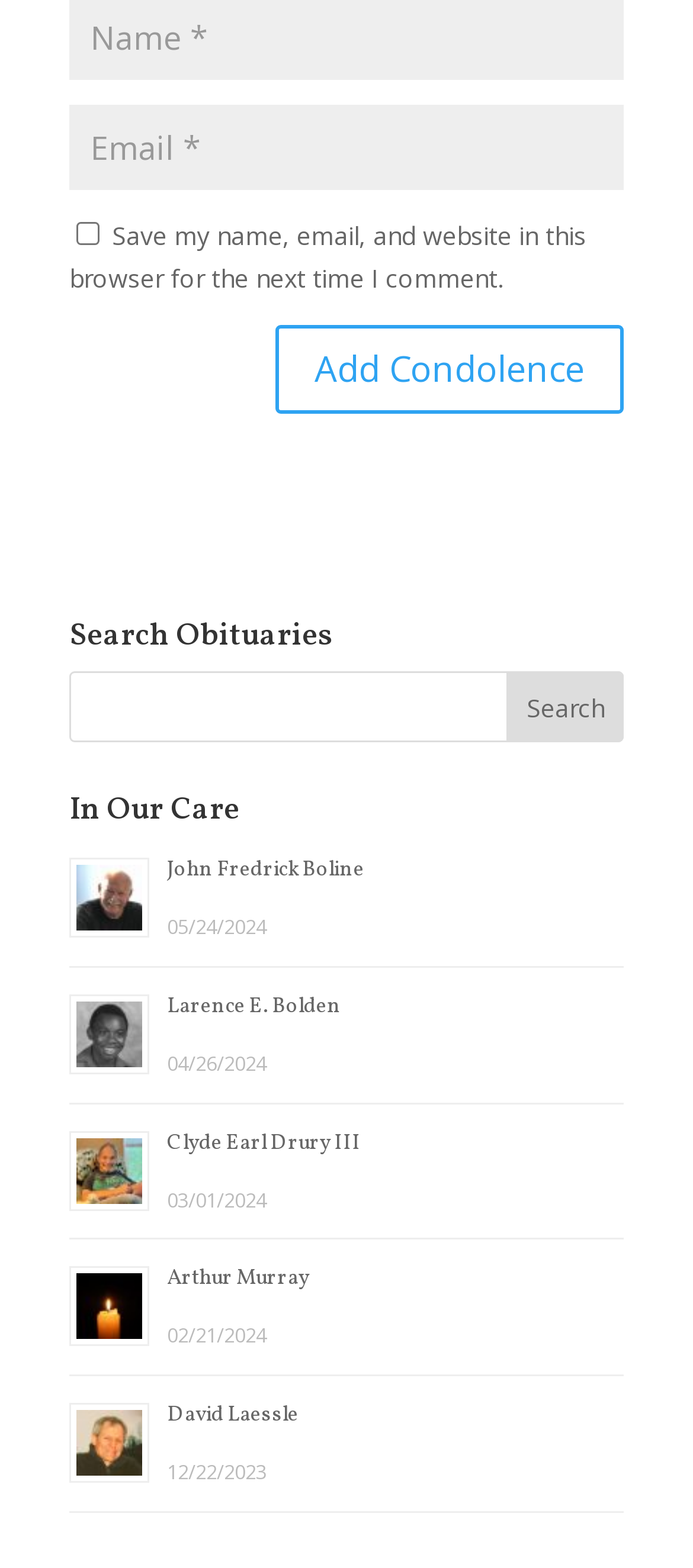Please locate the bounding box coordinates of the element that needs to be clicked to achieve the following instruction: "Add condolence". The coordinates should be four float numbers between 0 and 1, i.e., [left, top, right, bottom].

[0.397, 0.207, 0.9, 0.264]